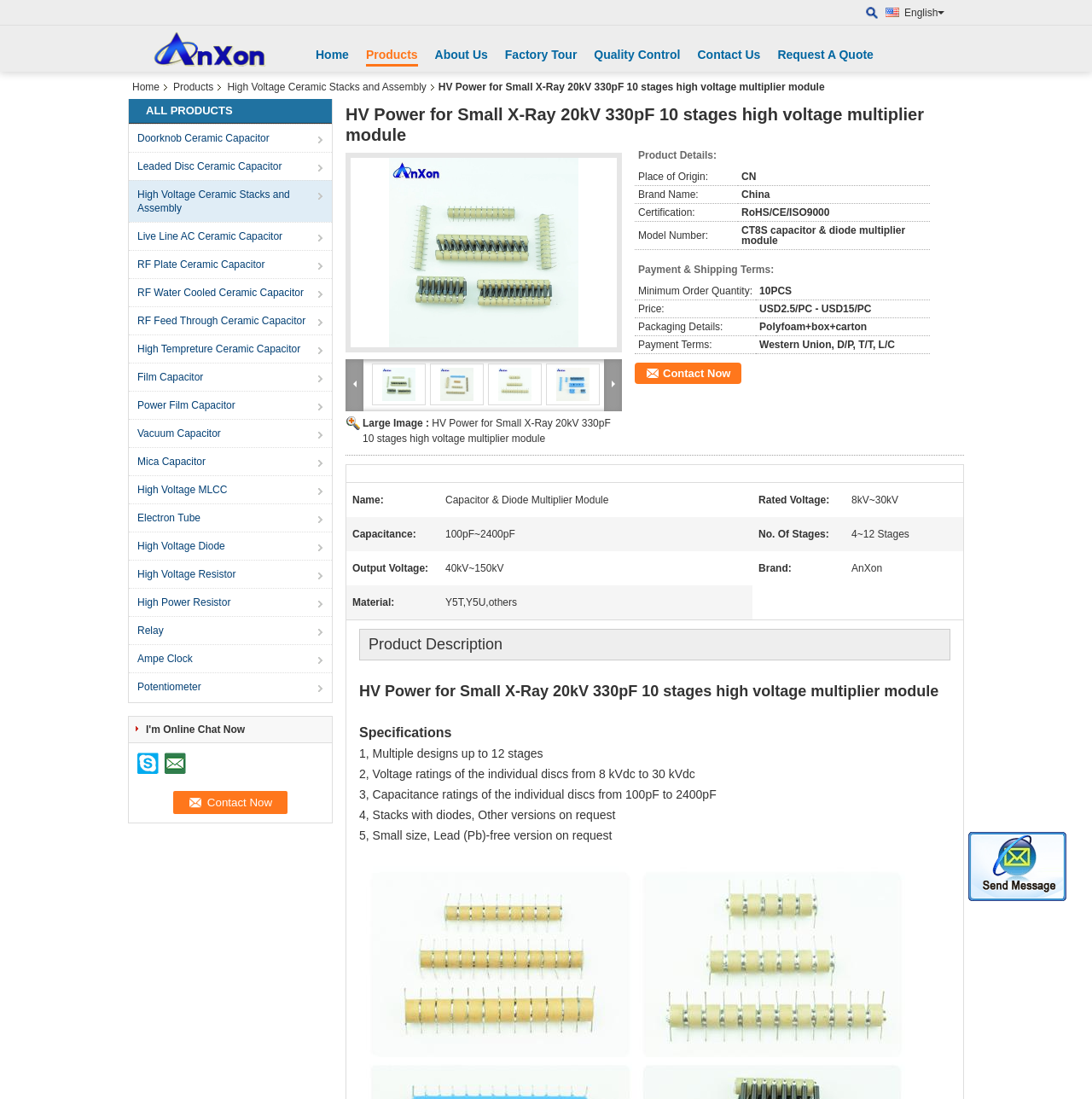Locate the UI element that matches the description High Voltage Resistor in the webpage screenshot. Return the bounding box coordinates in the format (top-left x, top-left y, bottom-right x, bottom-right y), with values ranging from 0 to 1.

[0.118, 0.509, 0.305, 0.535]